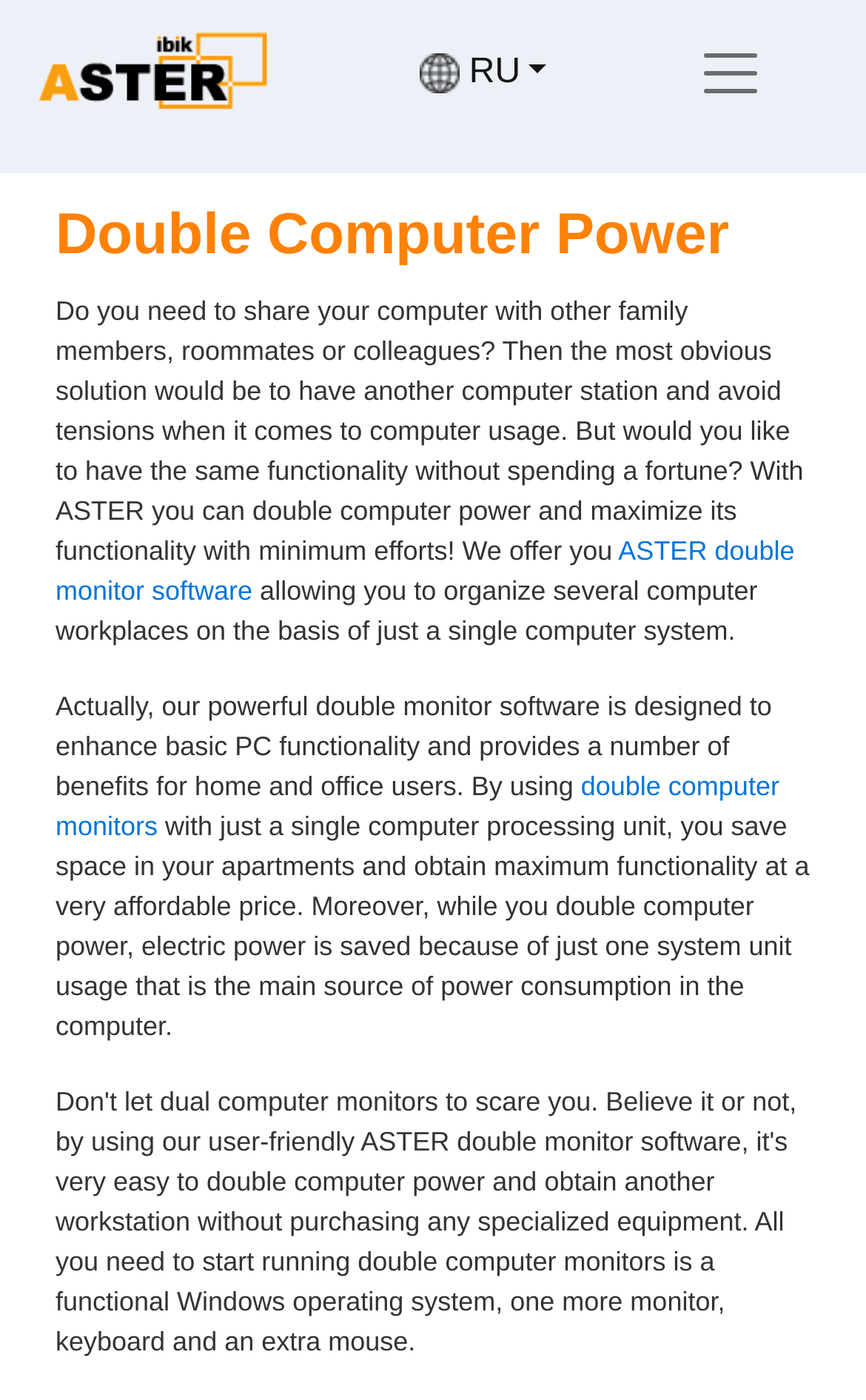Extract the bounding box of the UI element described as: "RU".

[0.443, 0.021, 0.673, 0.084]